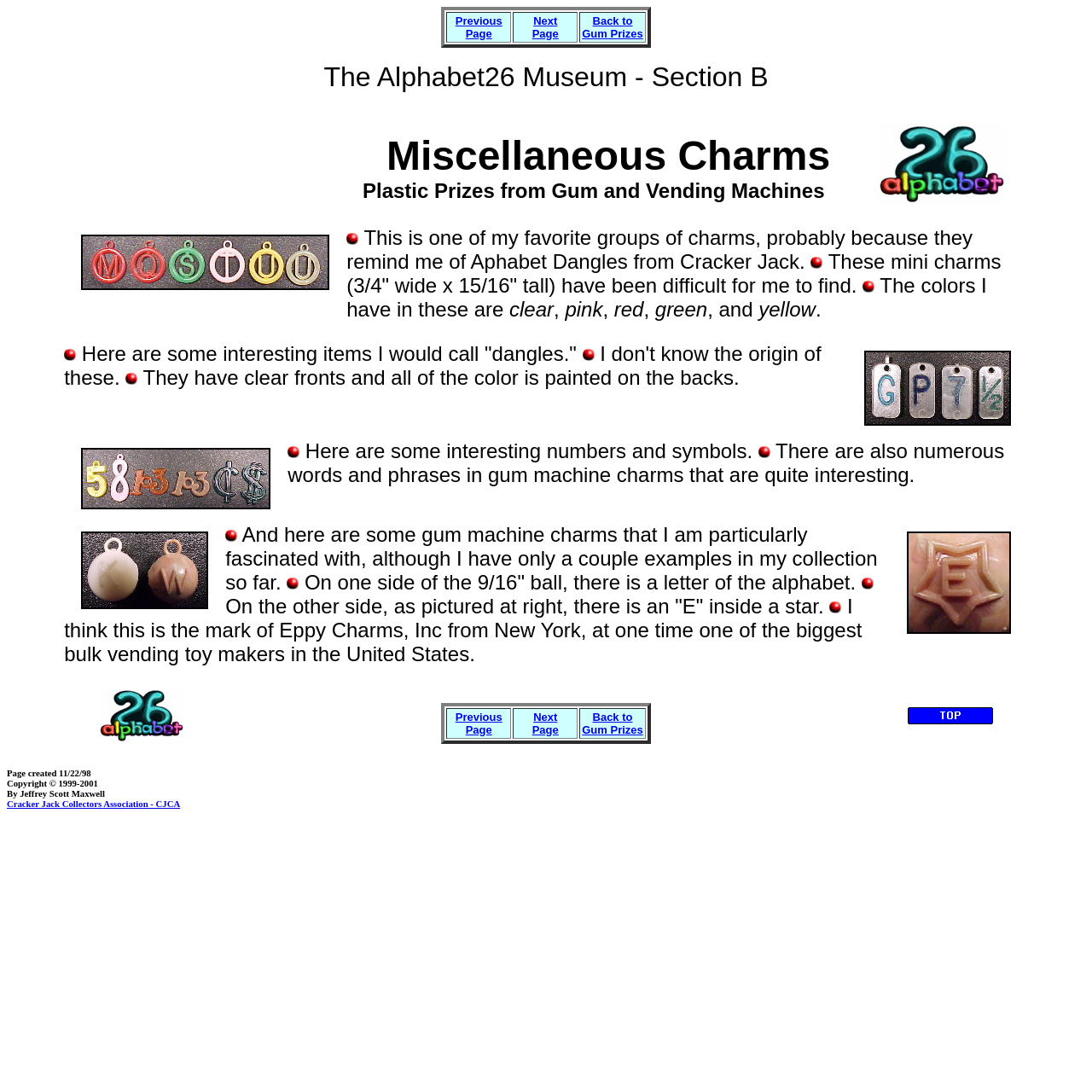Please specify the bounding box coordinates in the format (top-left x, top-left y, bottom-right x, bottom-right y), with values ranging from 0 to 1. Identify the bounding box for the UI component described as follows: Gum Prizes

[0.533, 0.662, 0.589, 0.674]